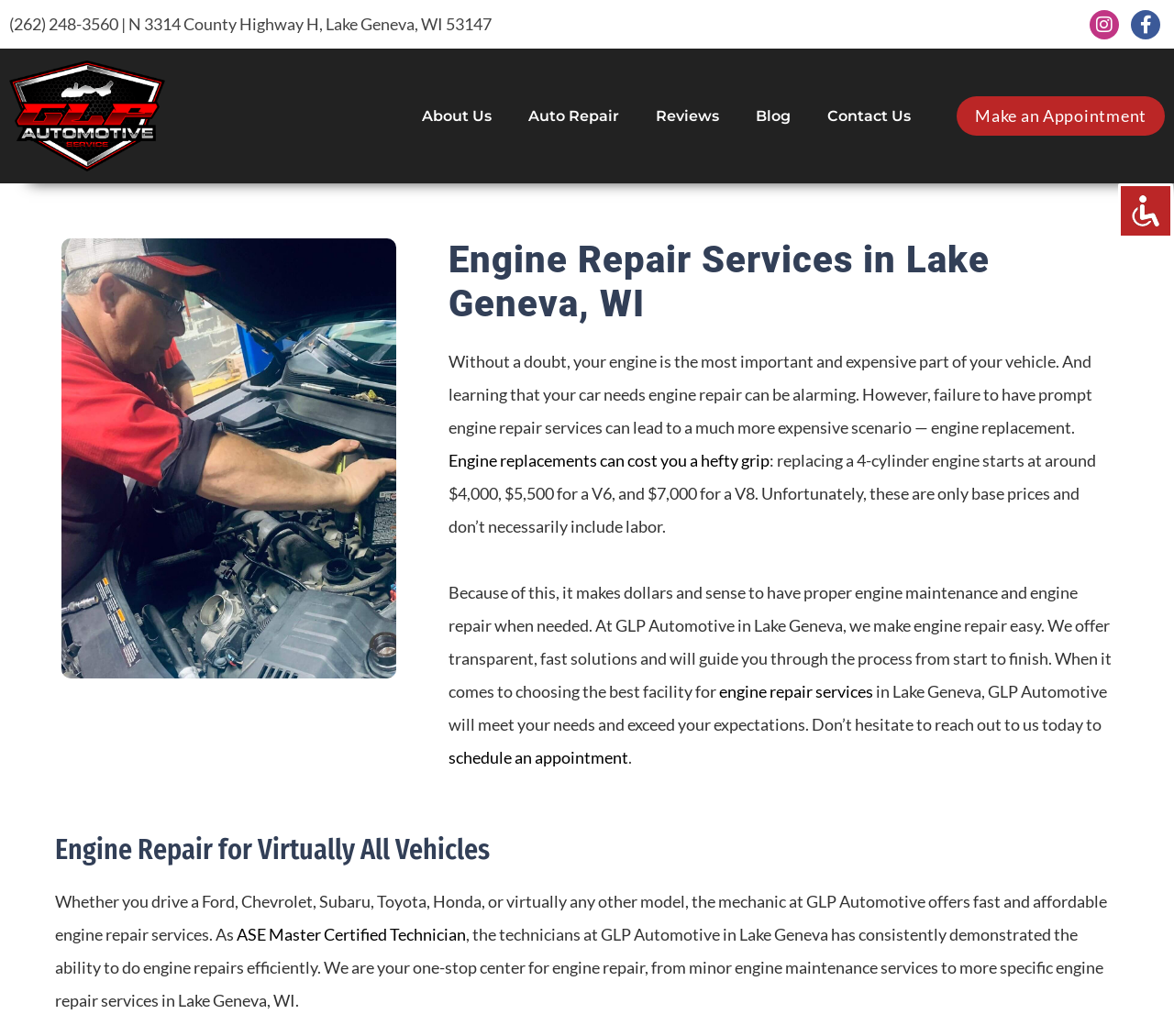Using the provided element description "Facebook-f", determine the bounding box coordinates of the UI element.

[0.964, 0.009, 0.989, 0.038]